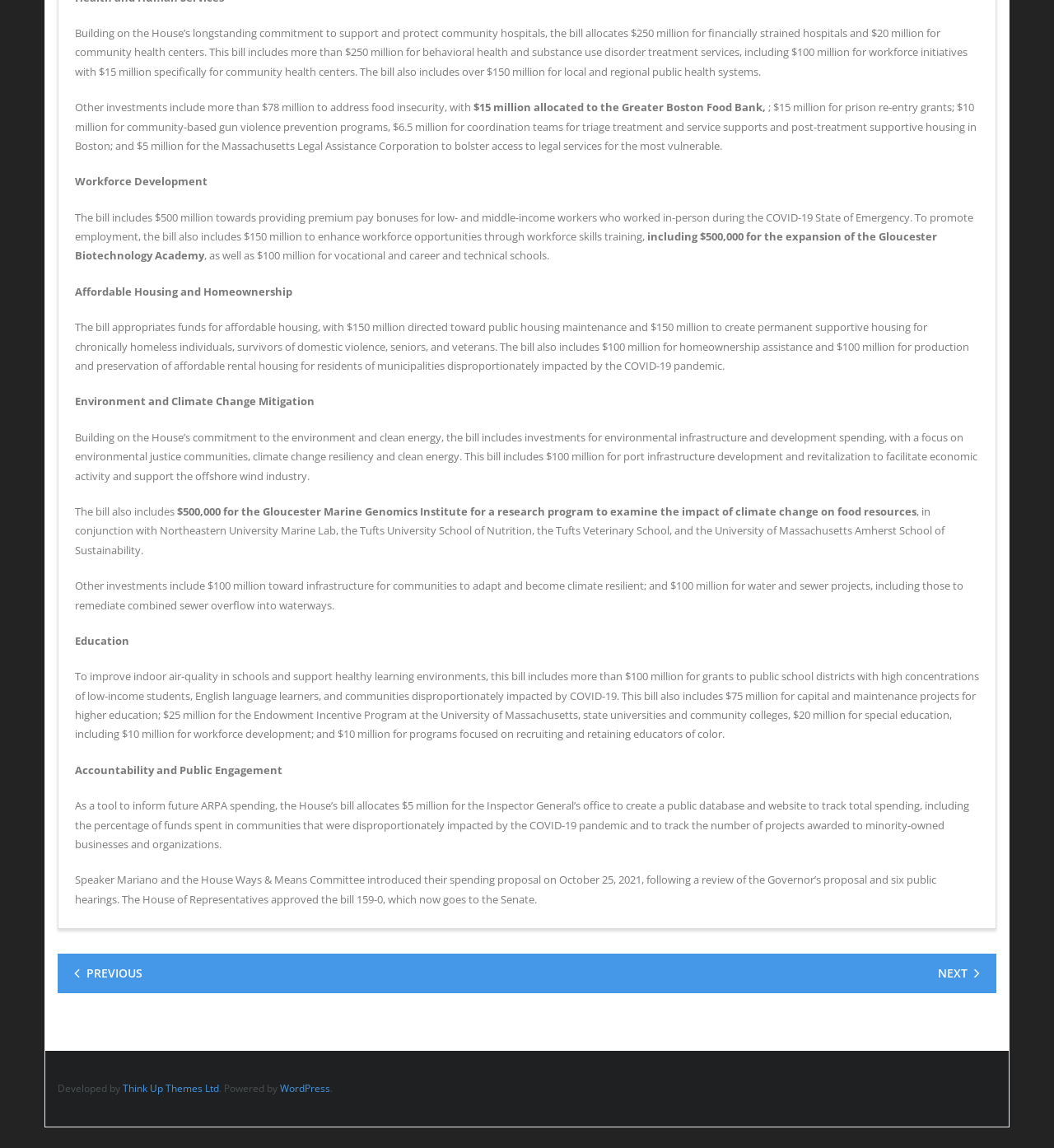What is the amount allocated for financially strained hospitals?
Answer the question with a detailed and thorough explanation.

The answer can be found in the first paragraph of the webpage, which states that the bill allocates $250 million for financially strained hospitals.